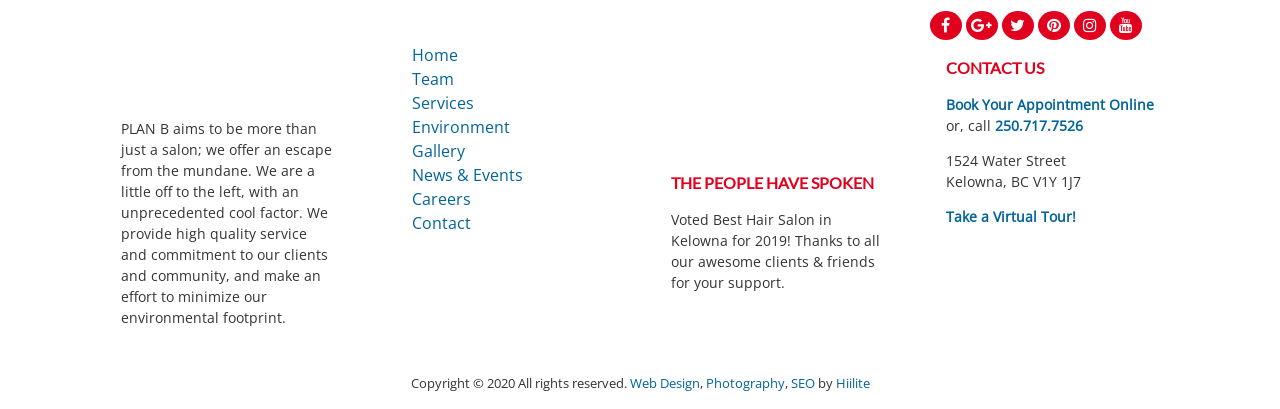Provide a brief response to the question below using one word or phrase:
What is the address of the salon?

1524 Water Street